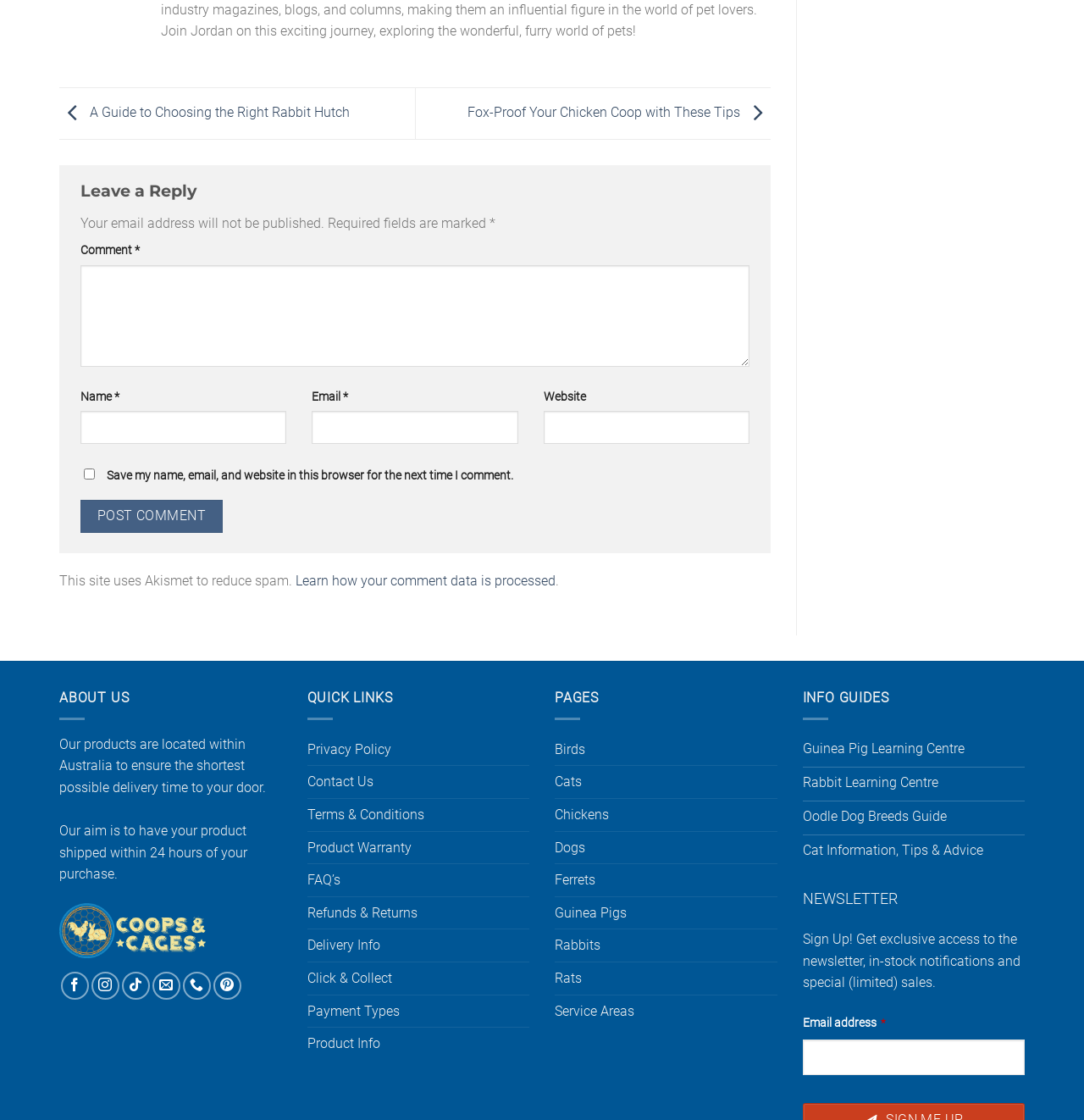Answer the following query concisely with a single word or phrase:
What is the purpose of the newsletter?

Get exclusive access